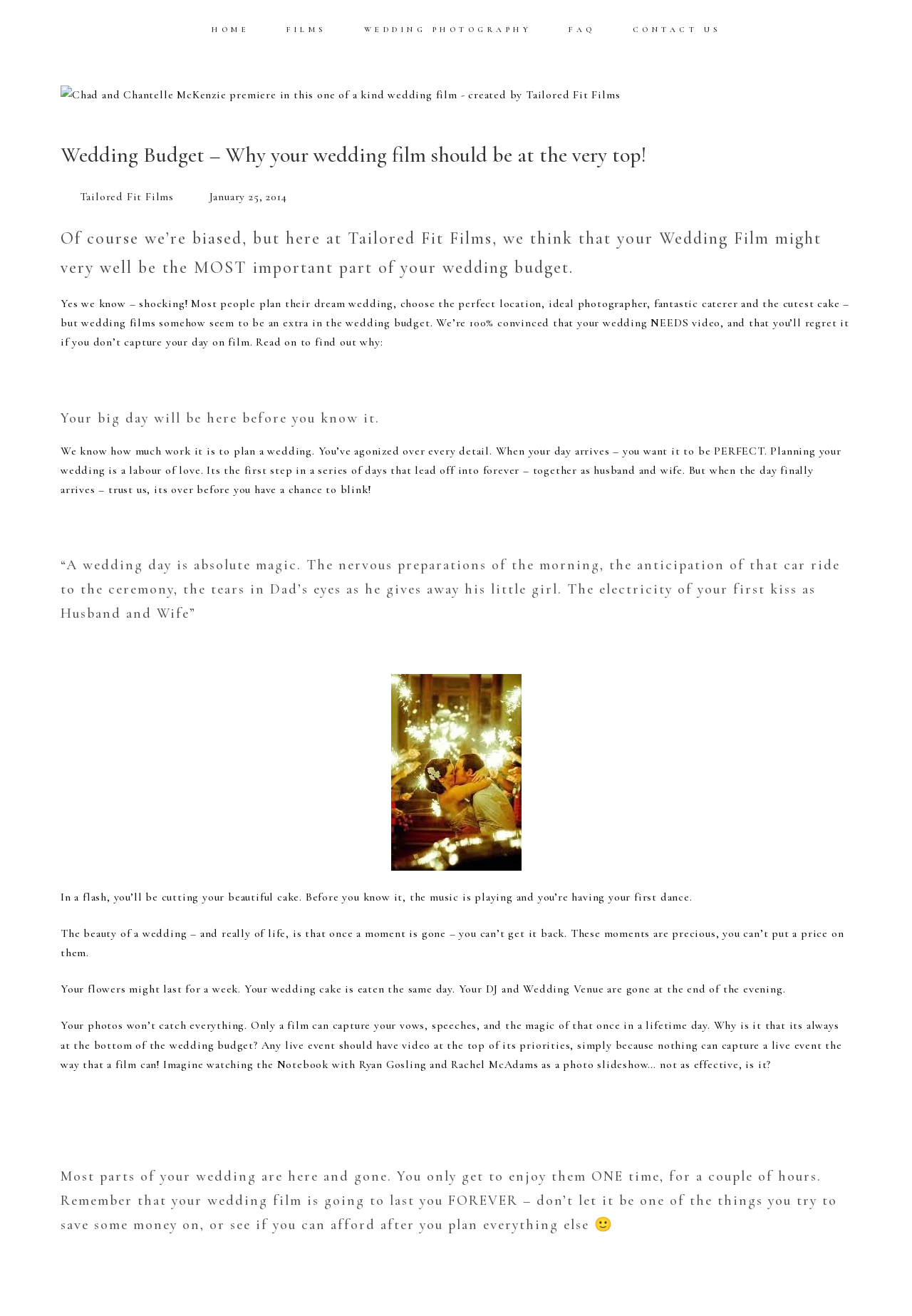Respond to the following question with a brief word or phrase:
How many images are on the webpage?

3